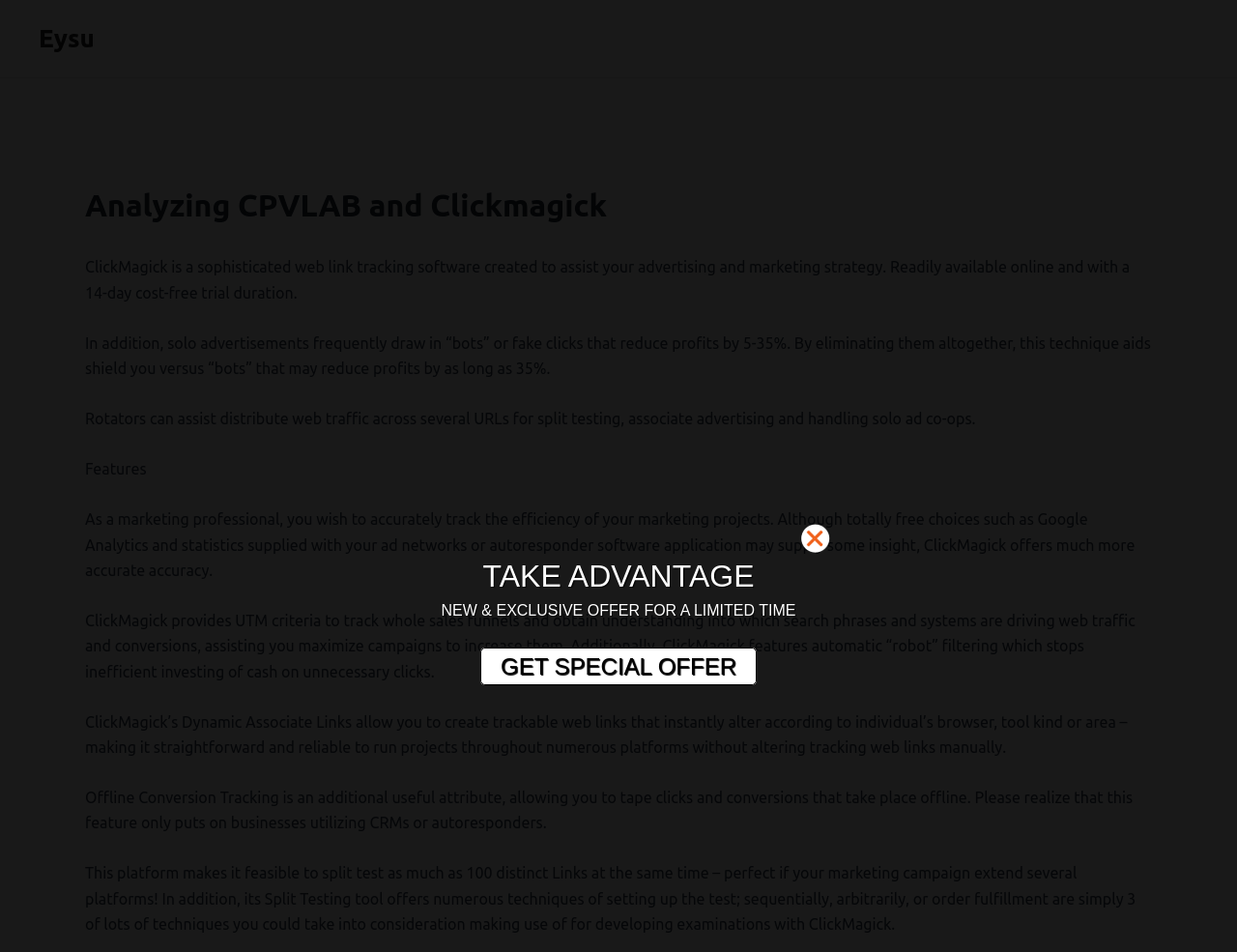Identify the bounding box for the given UI element using the description provided. Coordinates should be in the format (top-left x, top-left y, bottom-right x, bottom-right y) and must be between 0 and 1. Here is the description: parent_node: Powered by Trac 1.5.3.dev0

None